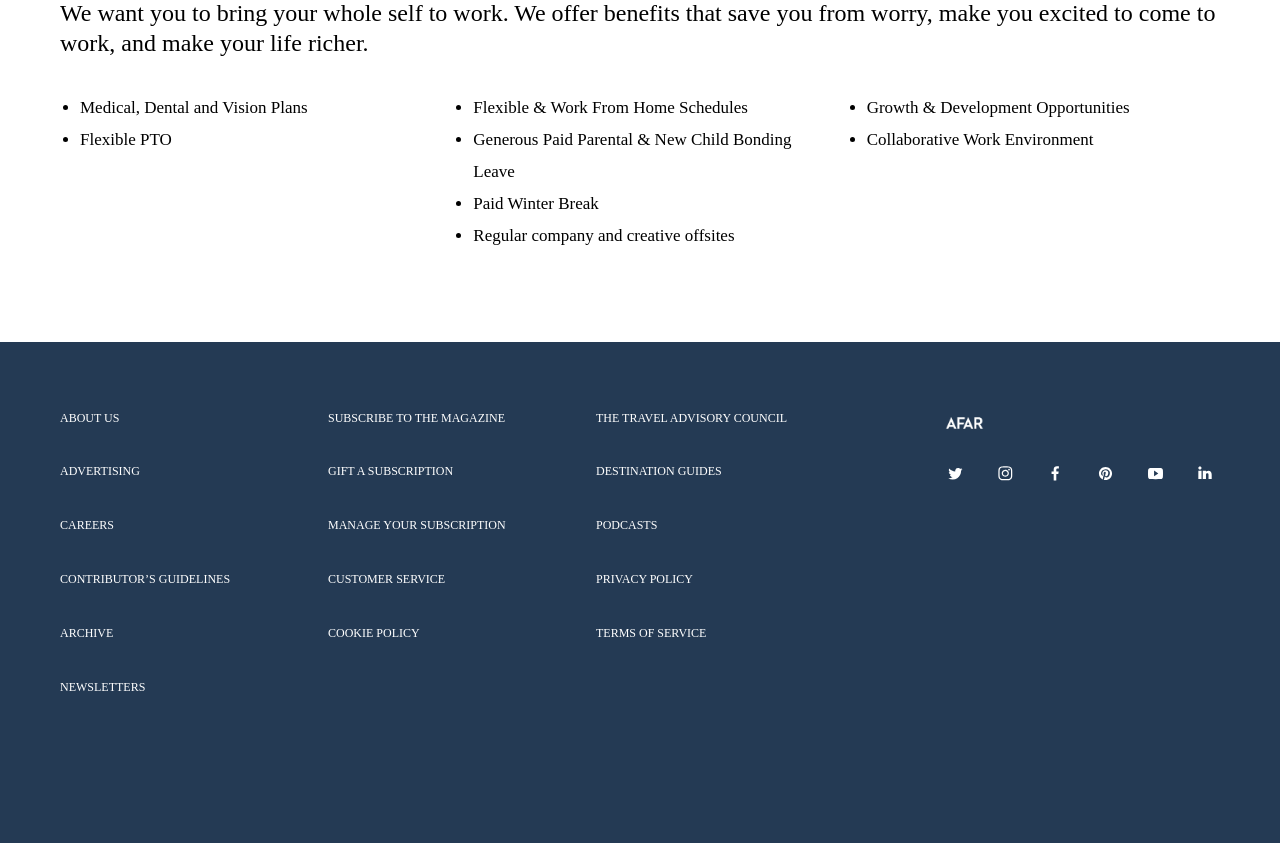Find the bounding box coordinates of the clickable area required to complete the following action: "visit twitter".

[0.734, 0.544, 0.758, 0.579]